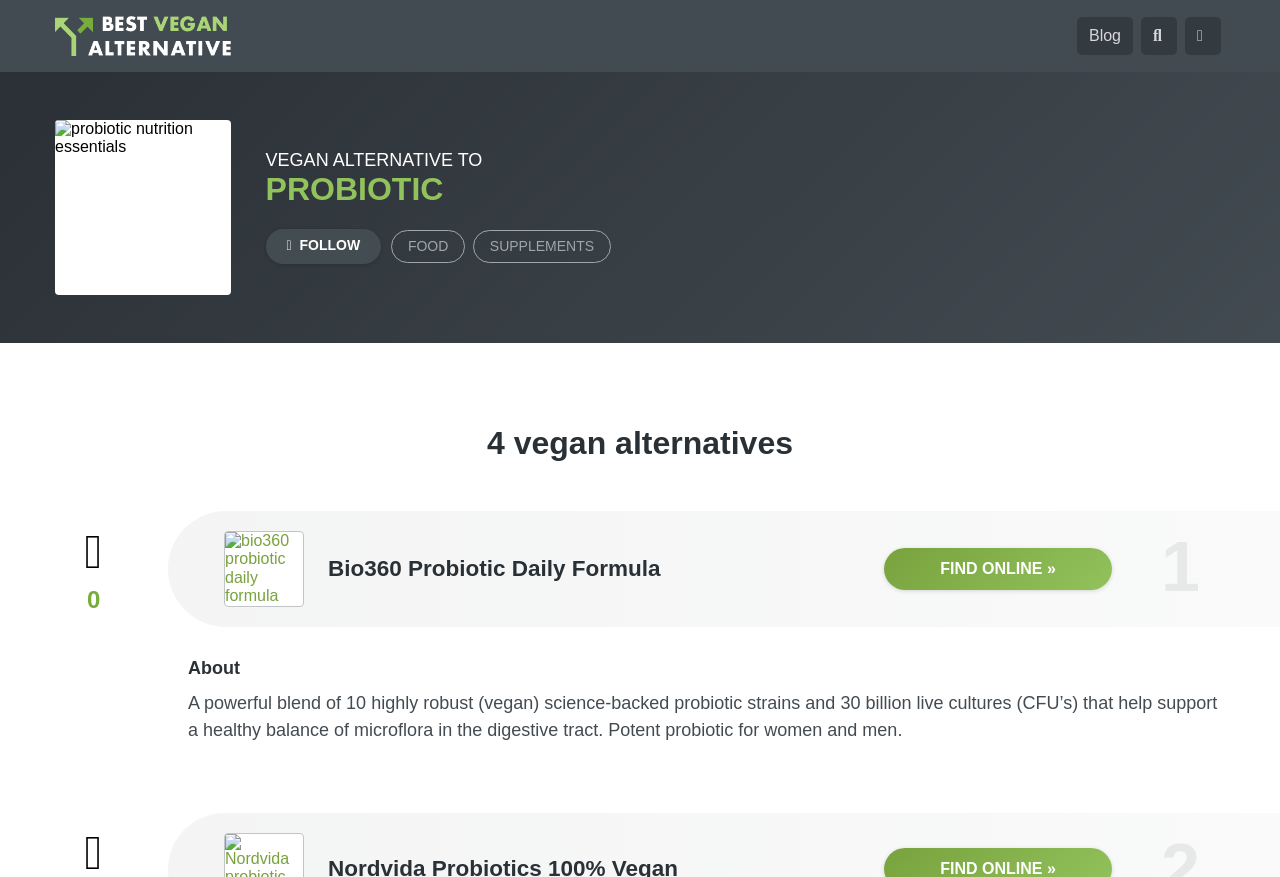What is the name of the first vegan alternative mentioned?
Answer with a single word or phrase by referring to the visual content.

Bio360 Probiotic Daily Formula